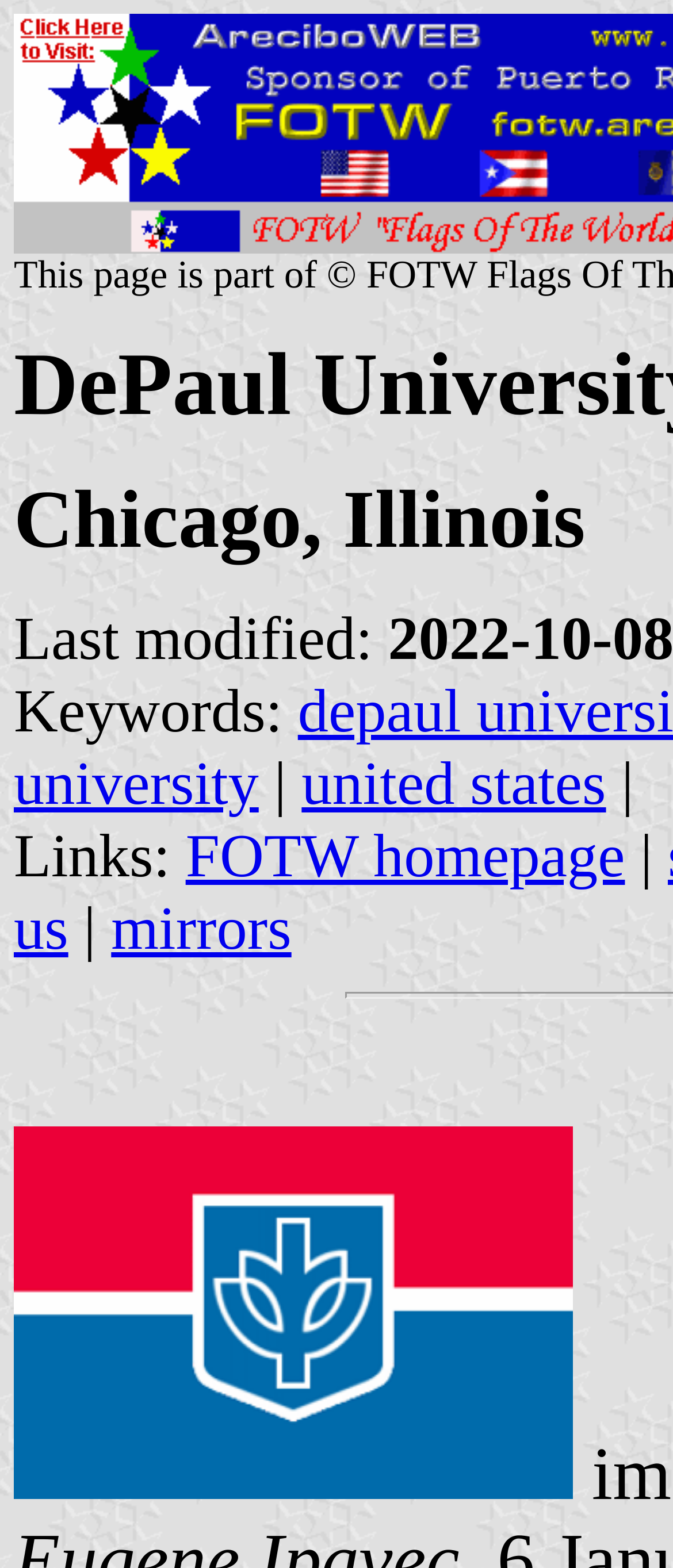Summarize the webpage in an elaborate manner.

The webpage is about DePaul University in the United States. At the top, there is a section with some metadata, including the text "Last modified:" and "Keywords:". Below this section, there are two links, "university" and "united states", positioned side by side. 

Further down, there is a section labeled "Links:", followed by a link to the "FOTW homepage" and a separator character "|". To the right of the separator, there is another link to "mirrors". 

At the bottom of the page, there is a large image of the De Paul University, Illinois flag, which is also a clickable link. The image takes up most of the width of the page and is centered horizontally.